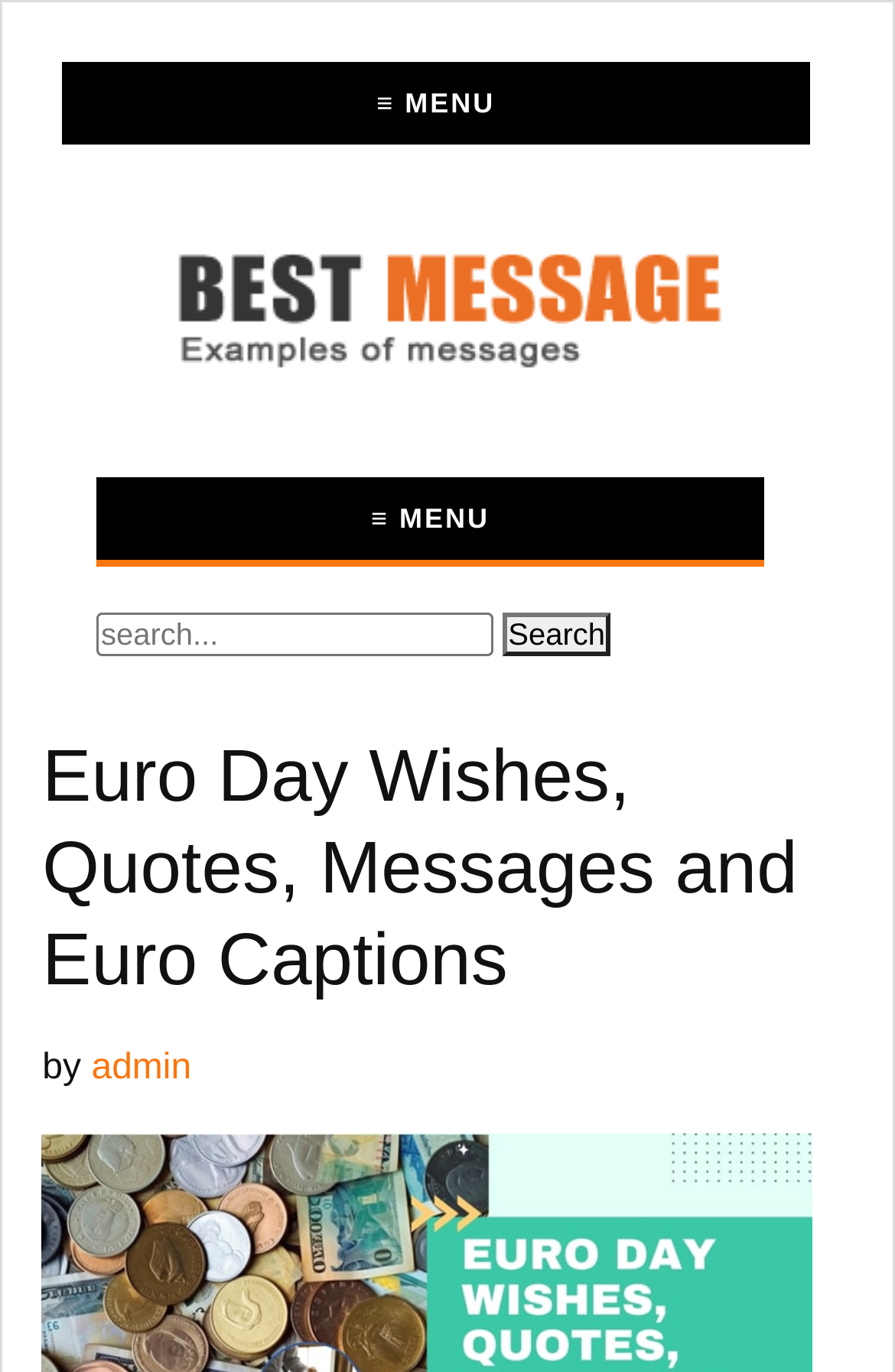Is the search function required?
Refer to the image and give a detailed answer to the question.

The search bar has a 'required' attribute set to 'False', which means that users are not required to input any keywords to search for Euro Day wishes. They can choose to search or browse the available content without using the search function.